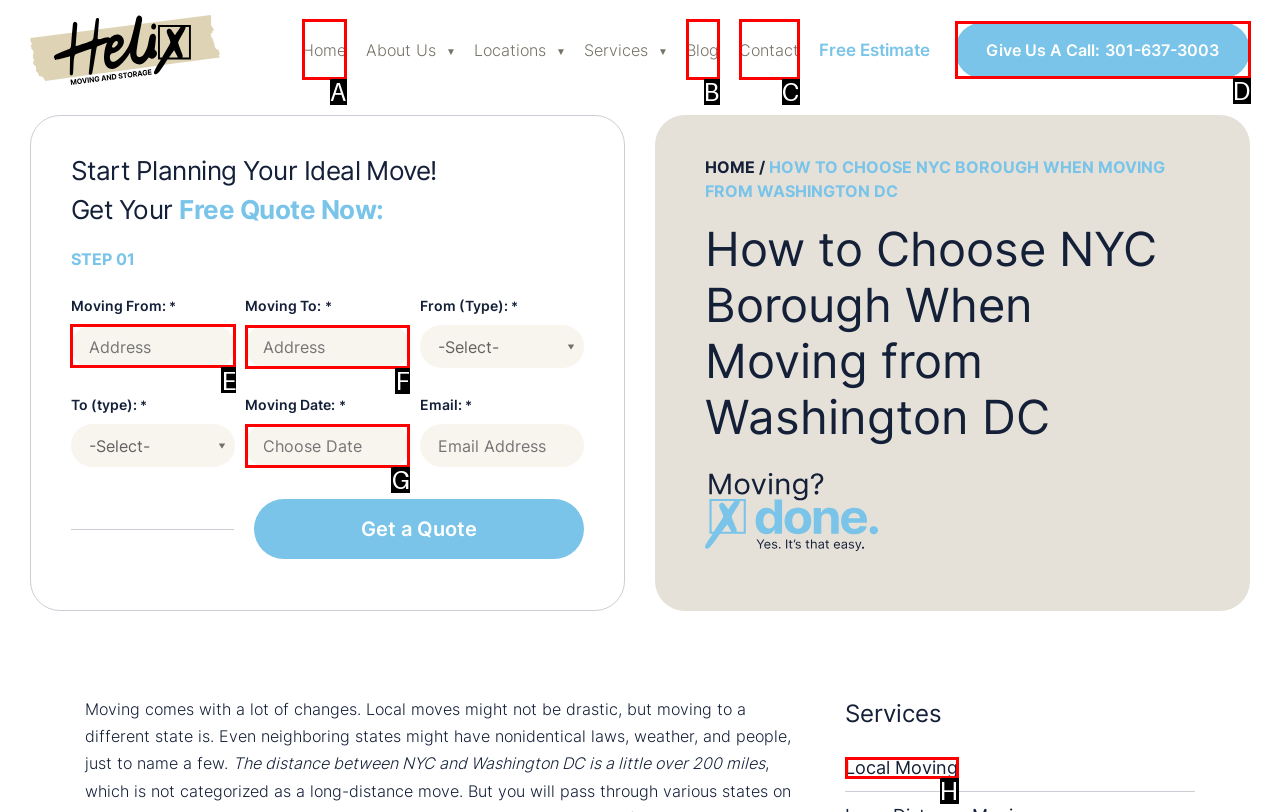Which lettered option should I select to achieve the task: Enter moving from location according to the highlighted elements in the screenshot?

E